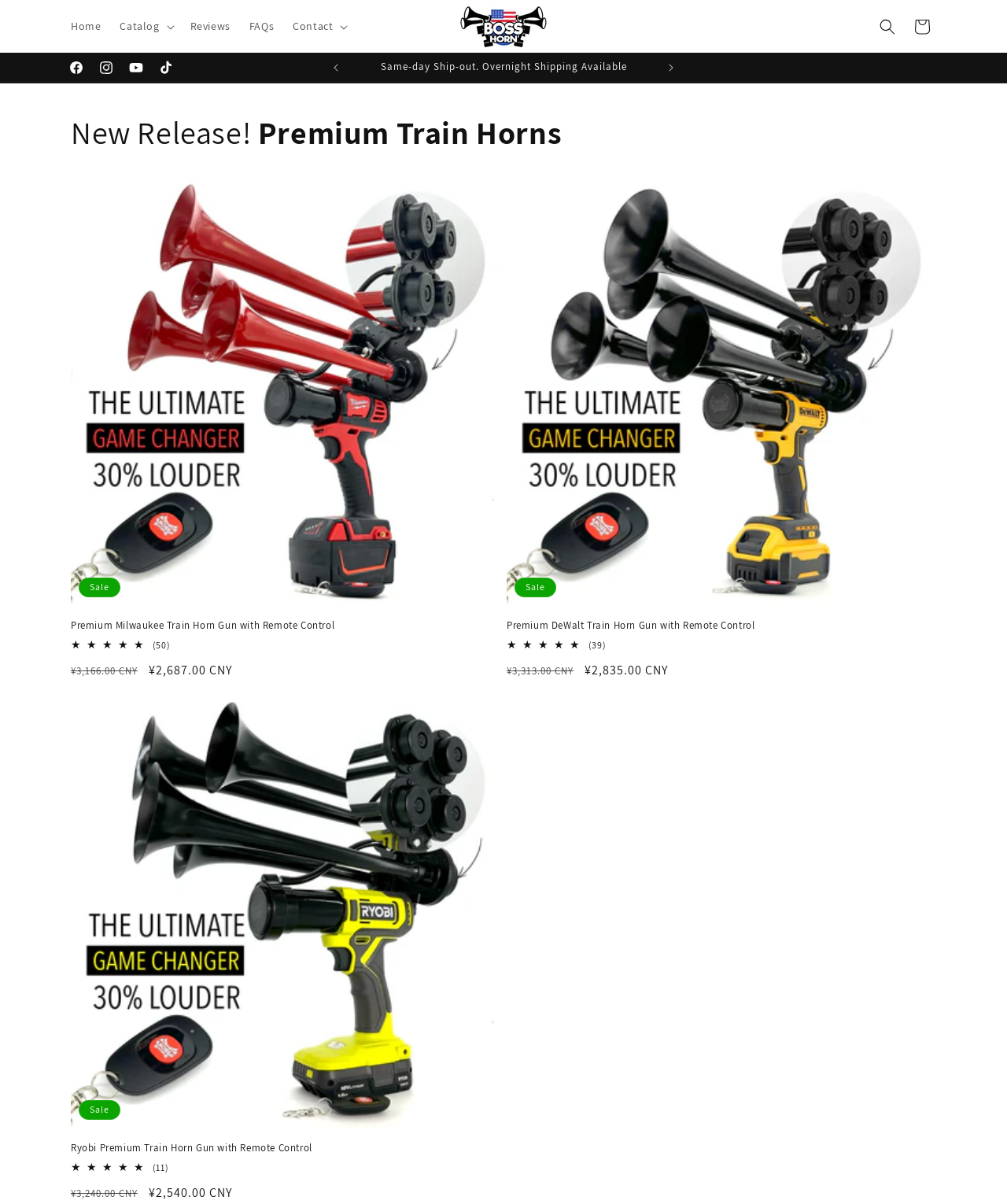Using the element description provided, determine the bounding box coordinates in the format (top-left x, top-left y, bottom-right x, bottom-right y). Ensure that all values are floating point numbers between 0 and 1. Element description: Home

[0.061, 0.008, 0.11, 0.036]